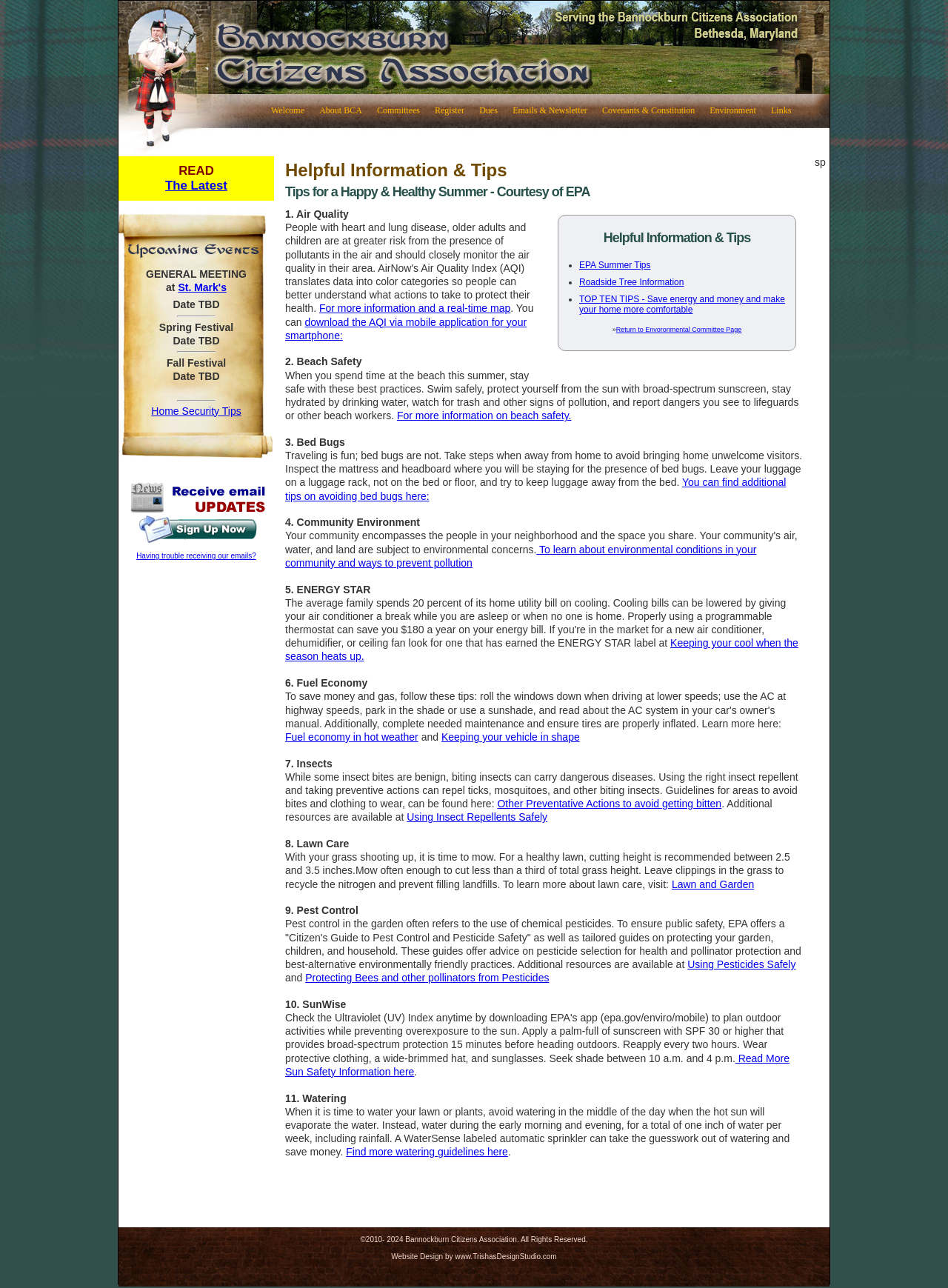Determine the bounding box coordinates of the region I should click to achieve the following instruction: "Join the Mailing List". Ensure the bounding box coordinates are four float numbers between 0 and 1, i.e., [left, top, right, bottom].

[0.133, 0.37, 0.281, 0.424]